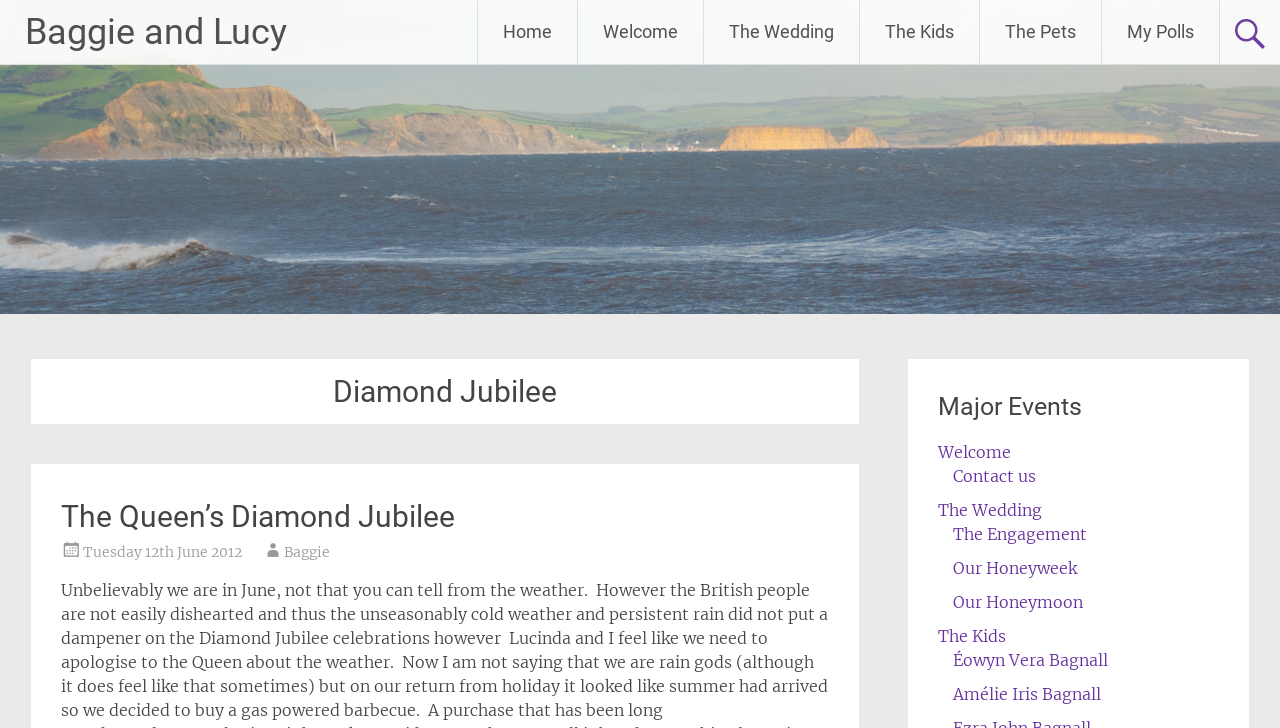Explain in detail what is displayed on the webpage.

The webpage is about the Diamond Jubilee of Baggie and Lucy. At the top-left corner, there is a heading "Baggie and Lucy" which is also a link. Below it, there is a row of links including "Home", "Welcome", "The Wedding", "The Kids", "The Pets", and "My Polls". 

On the left side, there is a header section with a heading "Diamond Jubilee" and a subheading "The Queen’s Diamond Jubilee" which is also a link. Below it, there is a link "Tuesday 12th June 2012" with a time element, and another link "Baggie". 

On the right side, there is a heading "Major Events" with several links below it, including "Welcome", "Contact us", "The Wedding", "The Engagement", "Our Honeyweek", "Our Honeymoon", "The Kids", "Éowyn Vera Bagnall", and "Amélie Iris Bagnall".